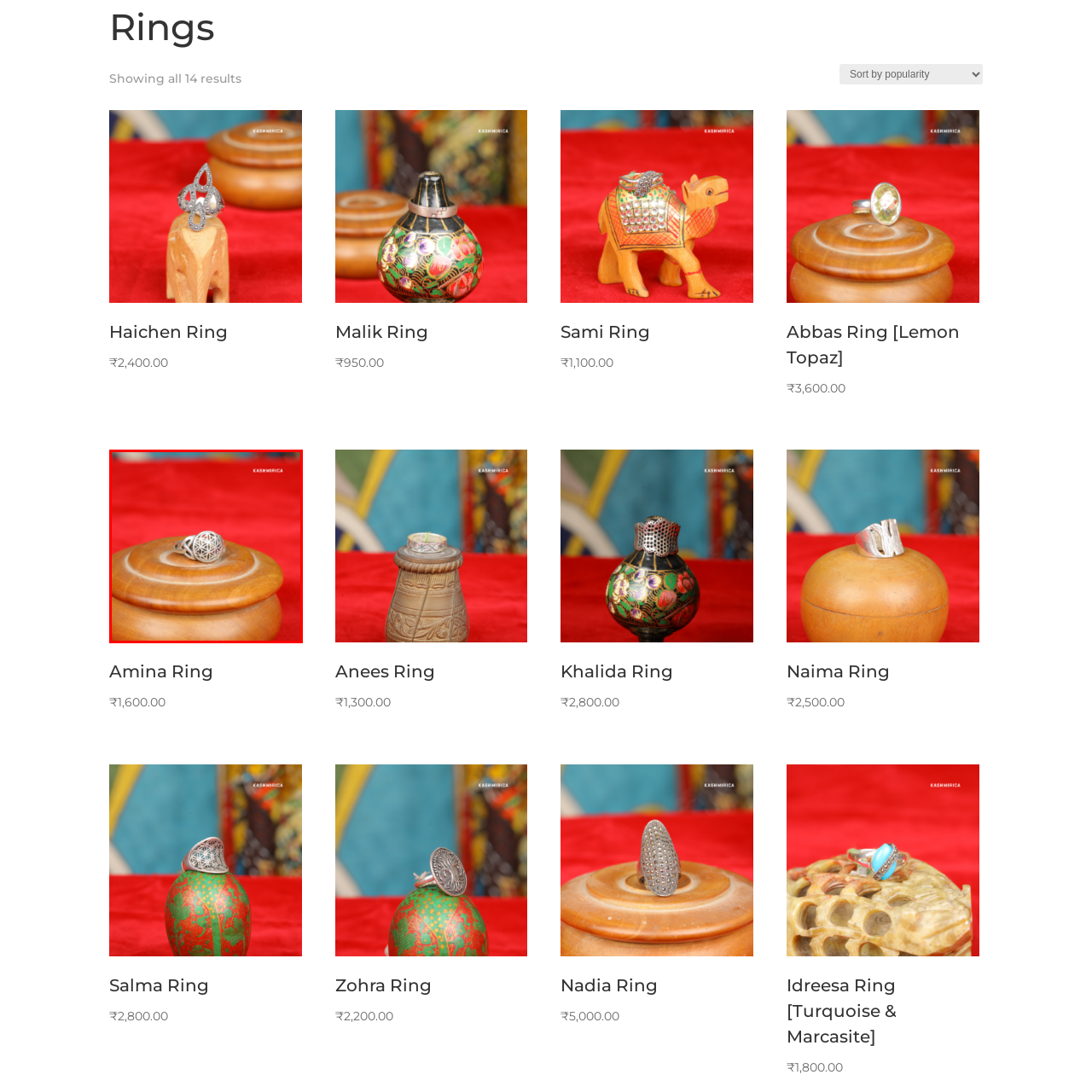What is the shape of the decorative motif on the ring? Analyze the image within the red bounding box and give a one-word or short-phrase response.

Circular